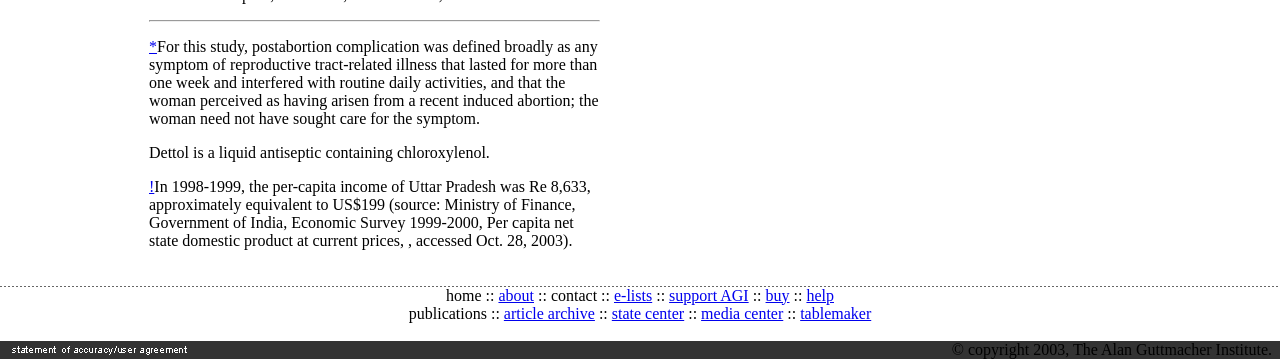Please specify the bounding box coordinates in the format (top-left x, top-left y, bottom-right x, bottom-right y), with all values as floating point numbers between 0 and 1. Identify the bounding box of the UI element described by: alt="statement of accuracy"

[0.0, 0.952, 0.156, 0.999]